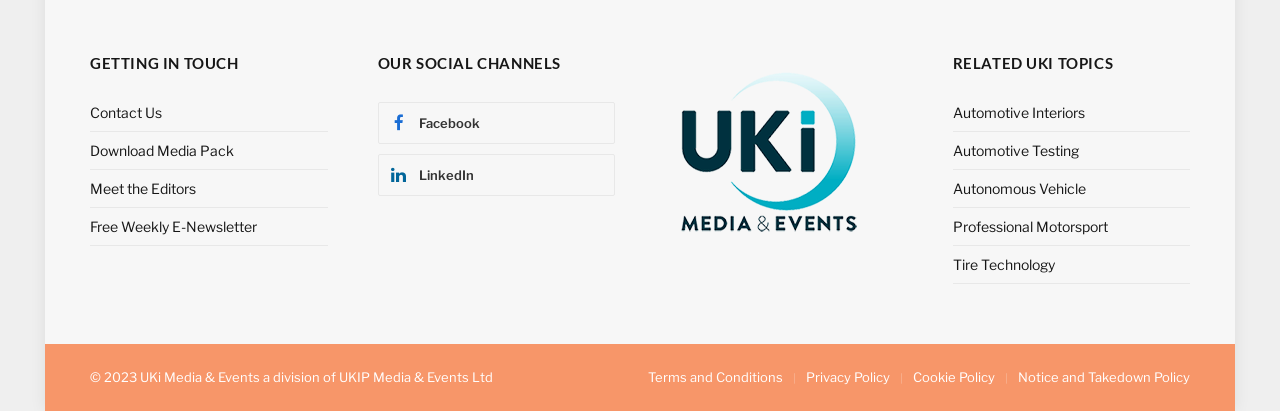Determine the bounding box of the UI component based on this description: "Notice and Takedown Policy". The bounding box coordinates should be four float values between 0 and 1, i.e., [left, top, right, bottom].

[0.795, 0.897, 0.93, 0.936]